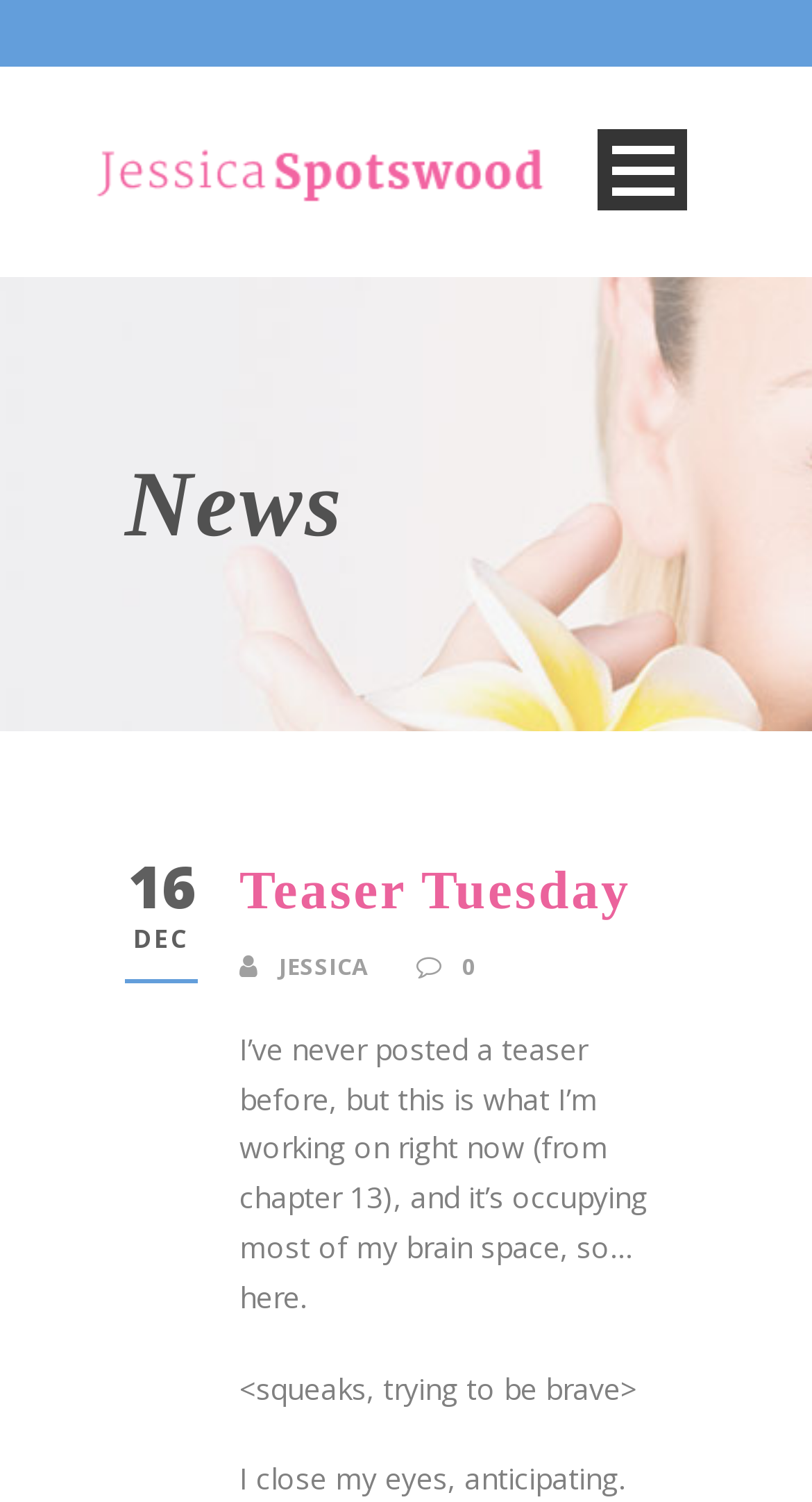Bounding box coordinates should be in the format (top-left x, top-left y, bottom-right x, bottom-right y) and all values should be floating point numbers between 0 and 1. Determine the bounding box coordinate for the UI element described as: Accessibility

None